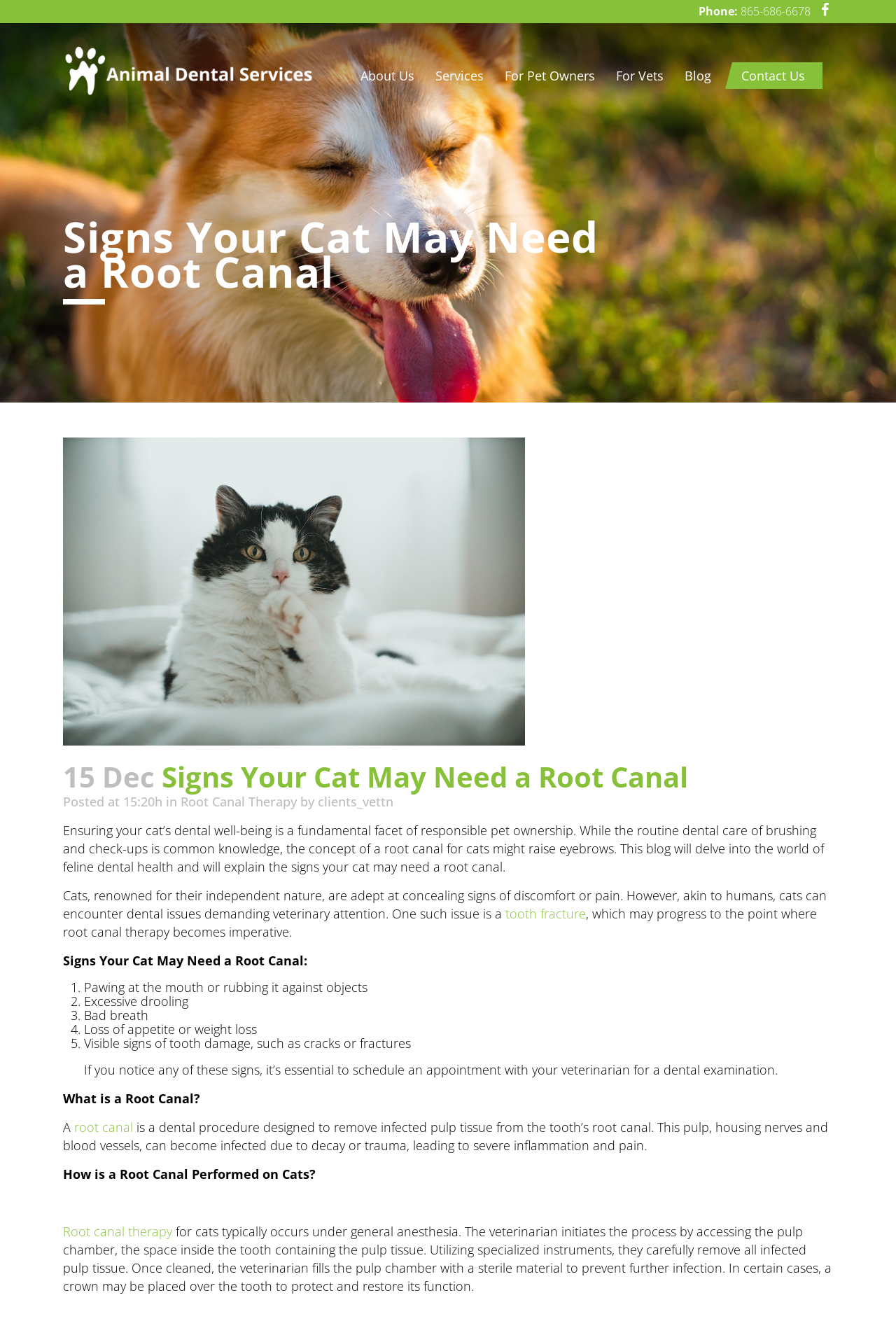Please determine the bounding box of the UI element that matches this description: For Pet Owners. The coordinates should be given as (top-left x, top-left y, bottom-right x, bottom-right y), with all values between 0 and 1.

[0.552, 0.017, 0.676, 0.096]